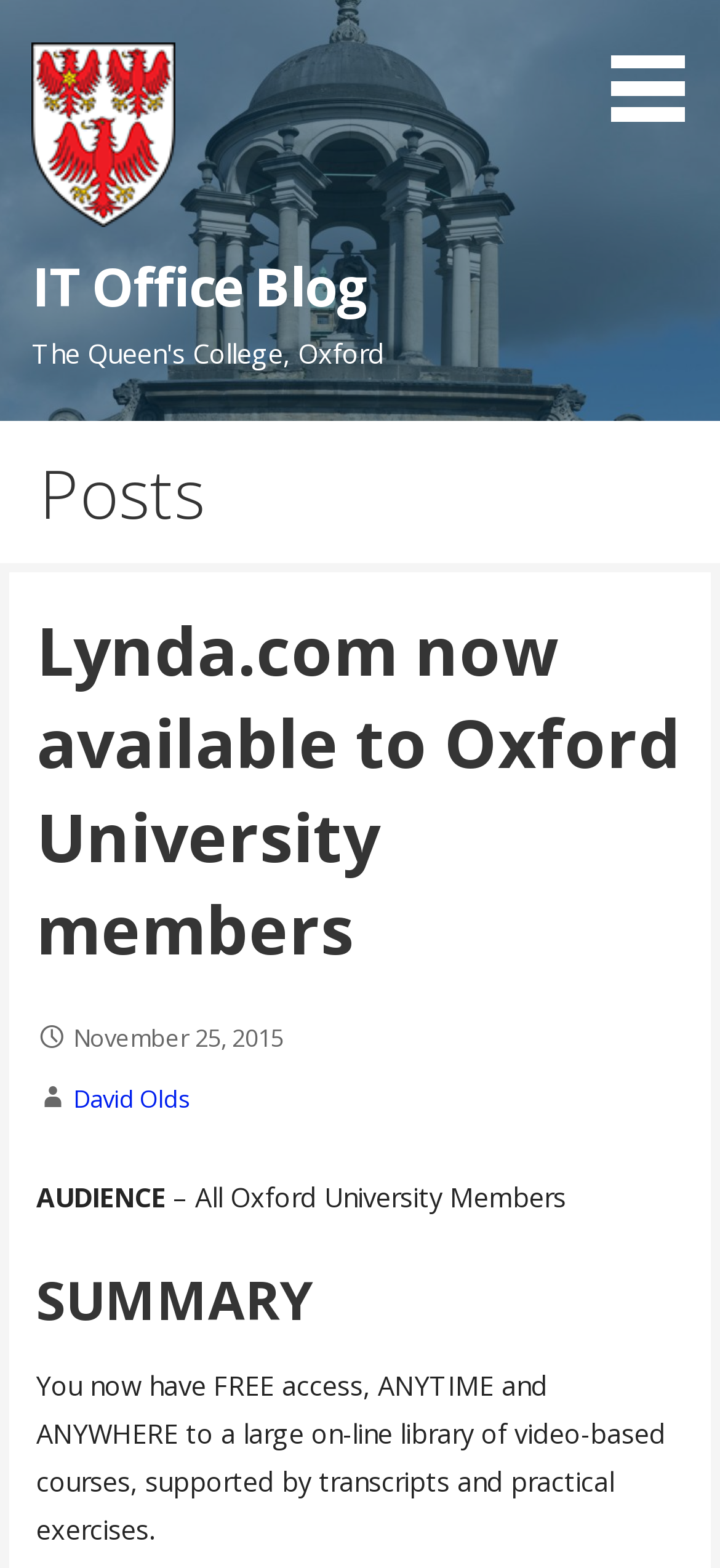Generate a comprehensive description of the webpage.

The webpage is about an announcement from the IT Office Blog, specifically about Lynda.com being available to Oxford University members. At the top, there is a link to the IT Office Blog, accompanied by an image with the same name. Below this, there is a button located at the top right corner of the page.

The main content of the page is divided into sections, with a heading "Posts" at the top. Under this heading, there is a subheading "Lynda.com now available to Oxford University members" followed by a date "November 25, 2015" and the author's name "David Olds" as a link.

Further down, there is a section labeled "AUDIENCE" which specifies that the announcement is for all Oxford University members. Below this, there is a "SUMMARY" section which provides a brief description of the Lynda.com service, stating that it offers free access to a large online library of video-based courses, supported by transcripts and practical exercises.